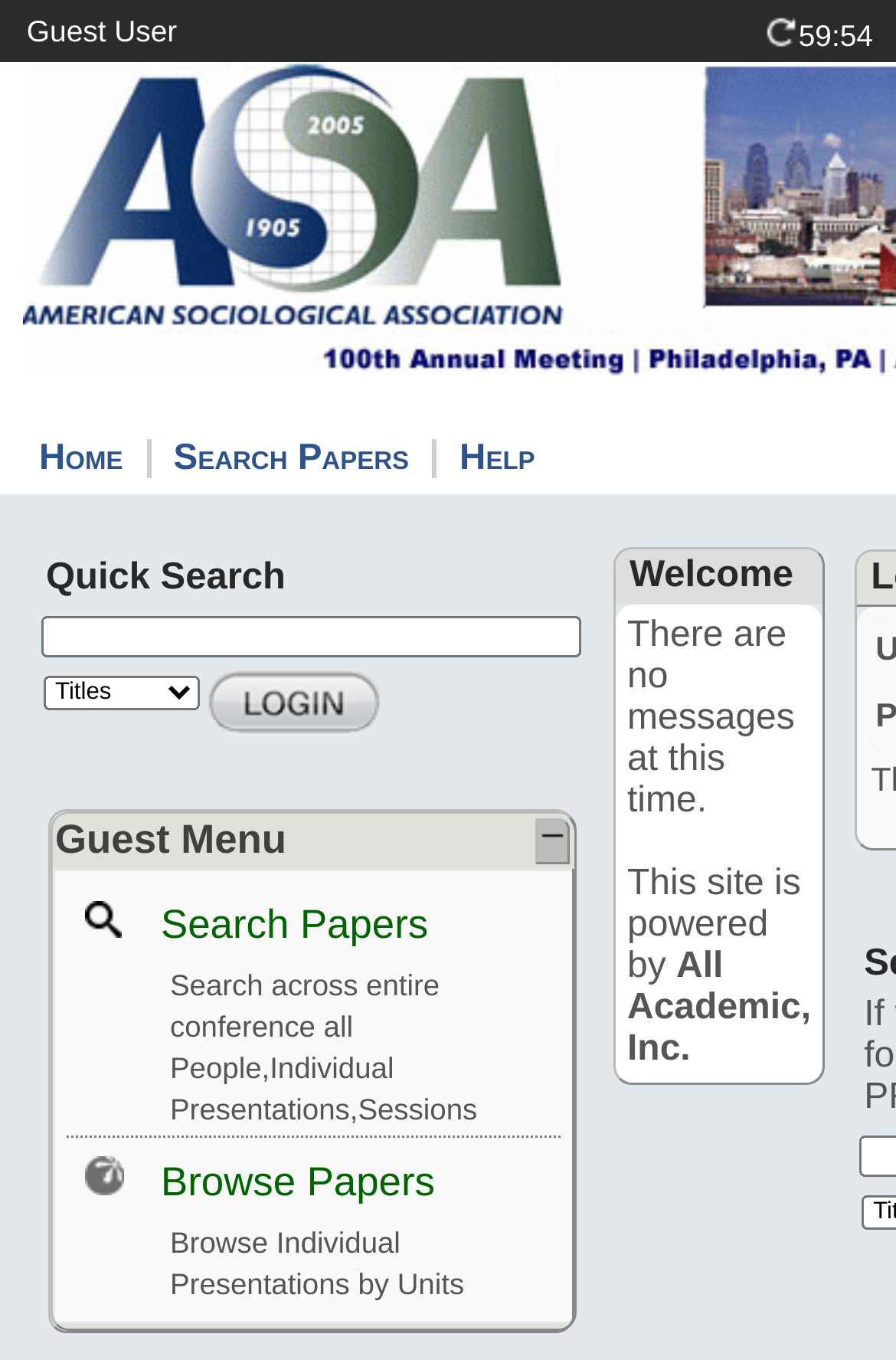What is the current user status?
Look at the image and construct a detailed response to the question.

The current user status can be determined by looking at the top-left corner of the webpage, where it says 'Guest User'. This indicates that the user is not logged in and is currently a guest user.